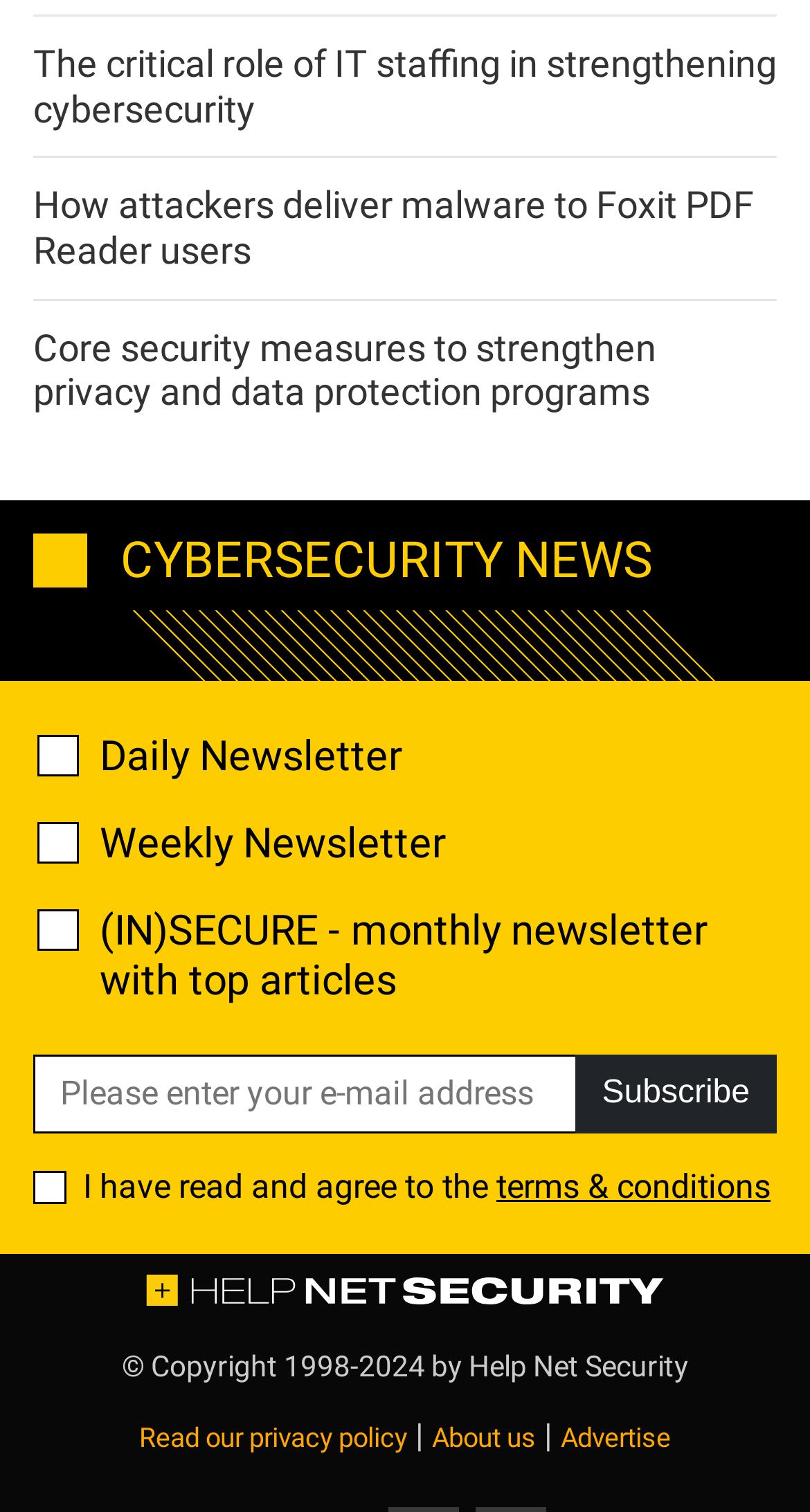How many links are there in the footer section? Based on the image, give a response in one word or a short phrase.

5